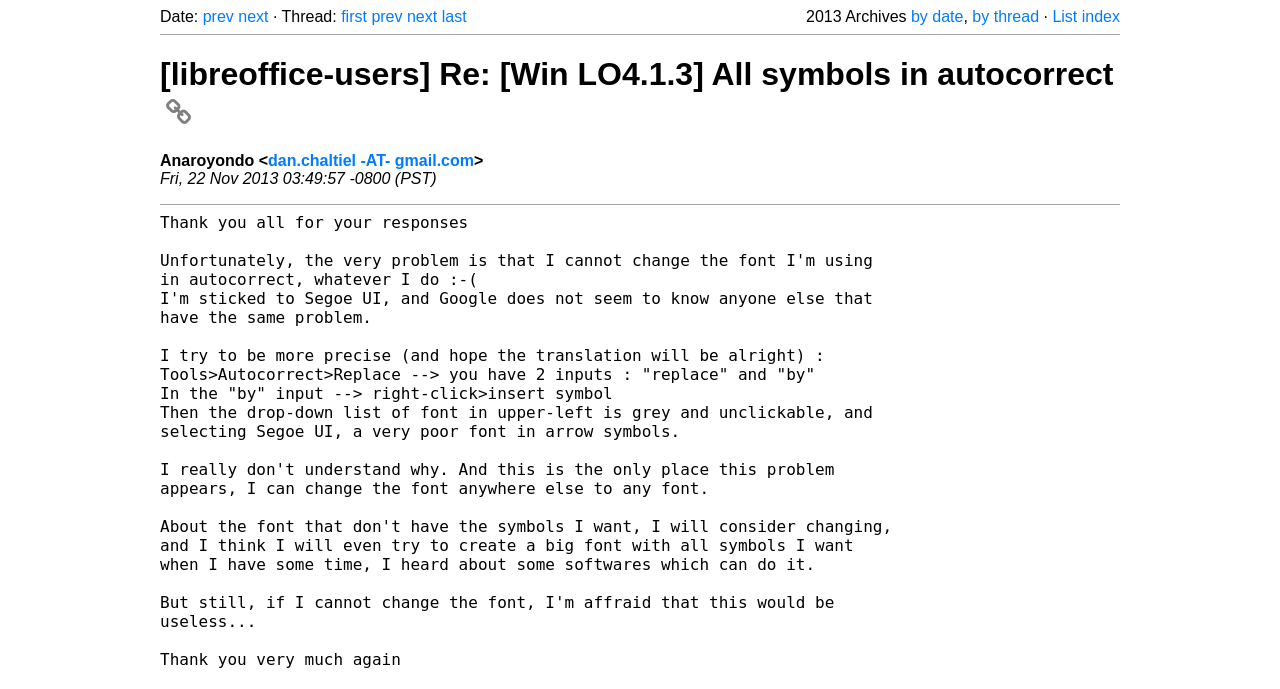Find the bounding box coordinates corresponding to the UI element with the description: "List index". The coordinates should be formatted as [left, top, right, bottom], with values as floats between 0 and 1.

[0.822, 0.012, 0.875, 0.036]